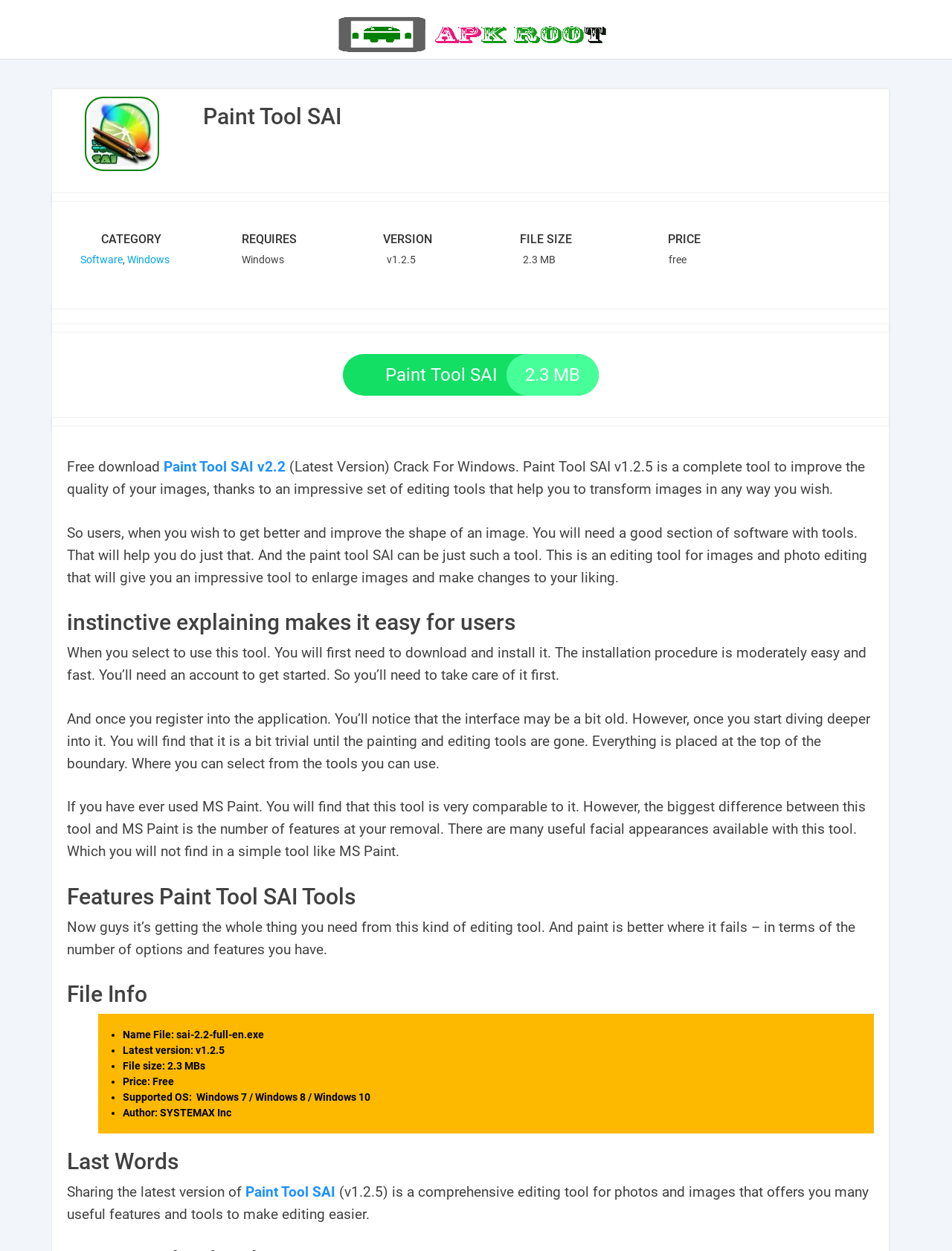Locate the bounding box coordinates of the element that should be clicked to fulfill the instruction: "Search for something".

None